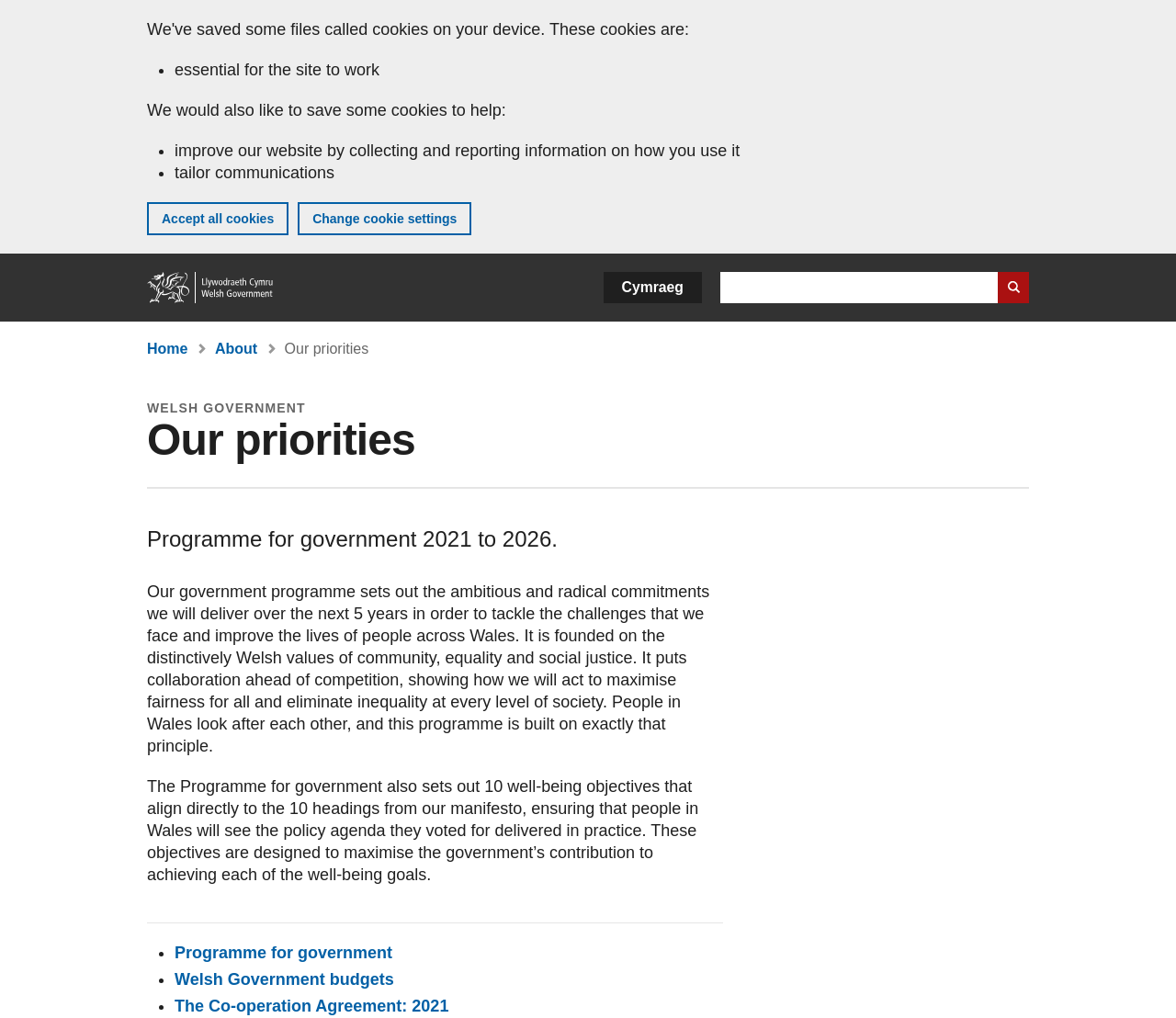Based on the image, give a detailed response to the question: What is the third link in the list of related links?

I looked at the list of related links at the bottom of the page and found the third link, which is 'The Co-operation Agreement: 2021'. This is located below the links to the Programme for government and Welsh Government budgets.